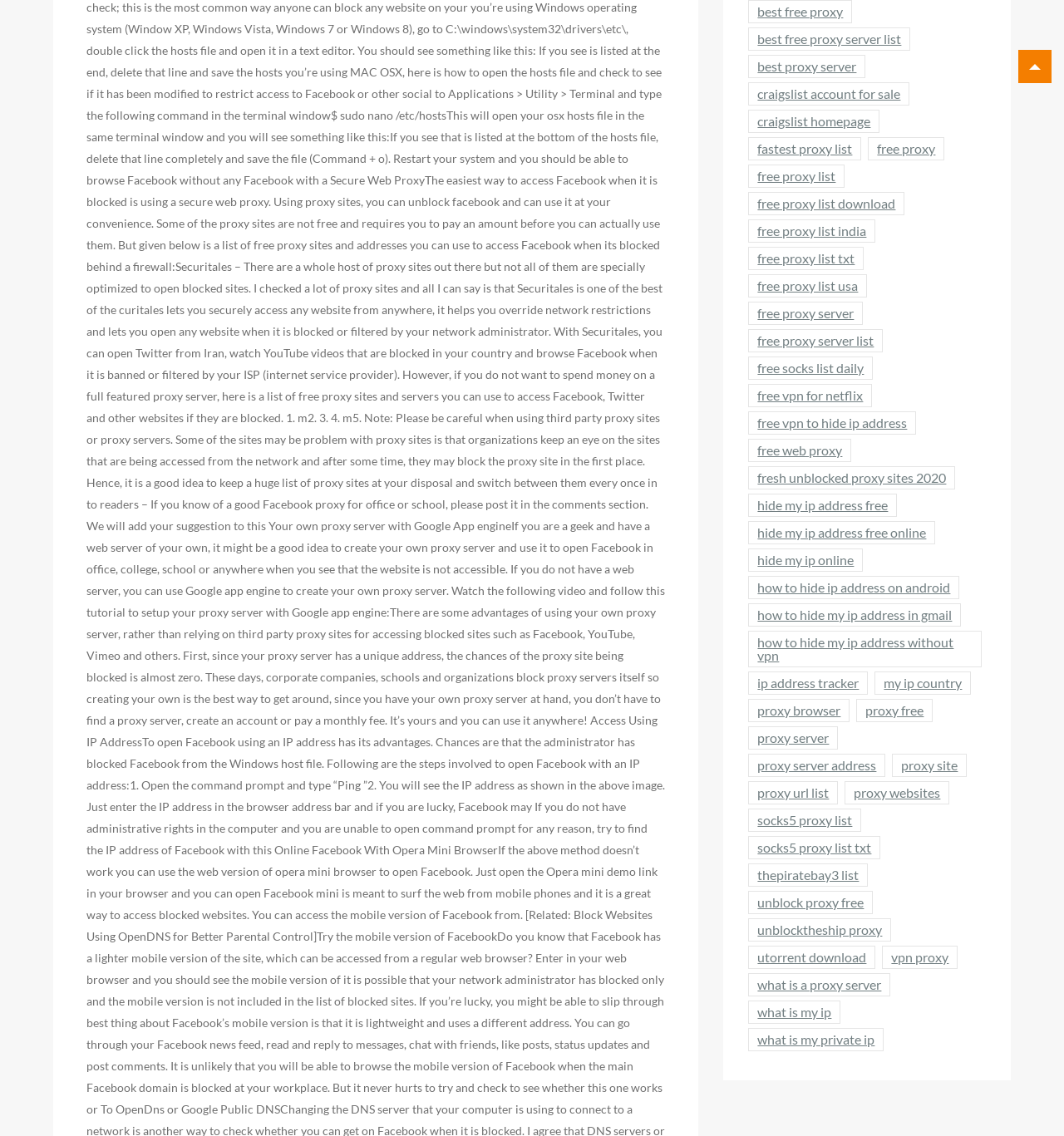Look at the image and write a detailed answer to the question: 
Are there any links related to VPNs on this webpage?

I found several links related to VPNs on the webpage, such as 'free vpn for netflix', 'free vpn to hide ip address', and 'vpn proxy'. These links suggest that the webpage provides information or services related to VPNs.